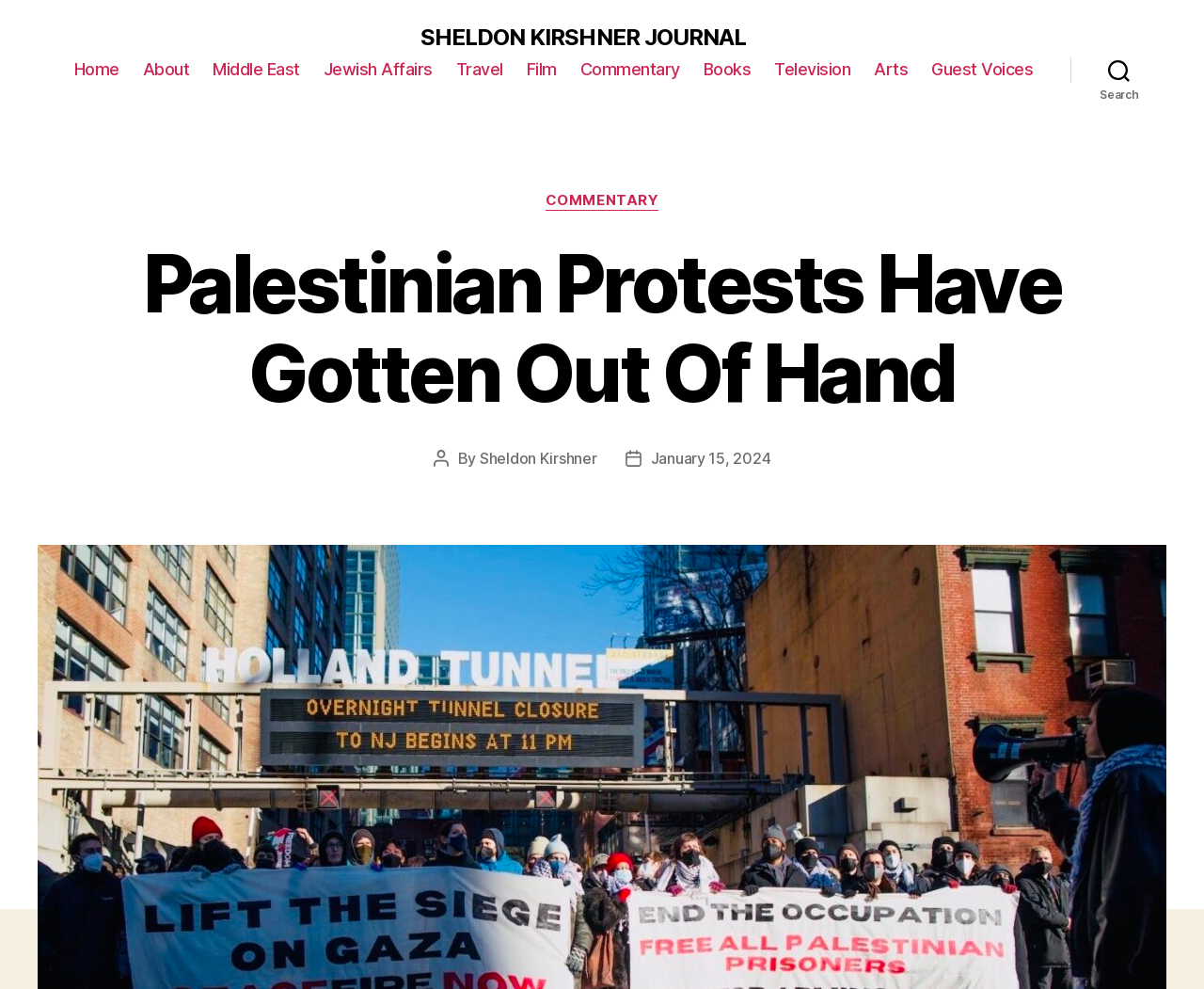When was the article published?
Provide a detailed and extensive answer to the question.

The publication date of the article can be found in the article header section, where it is written as 'Post date January 15, 2024'. This indicates that the article was published on January 15, 2024.